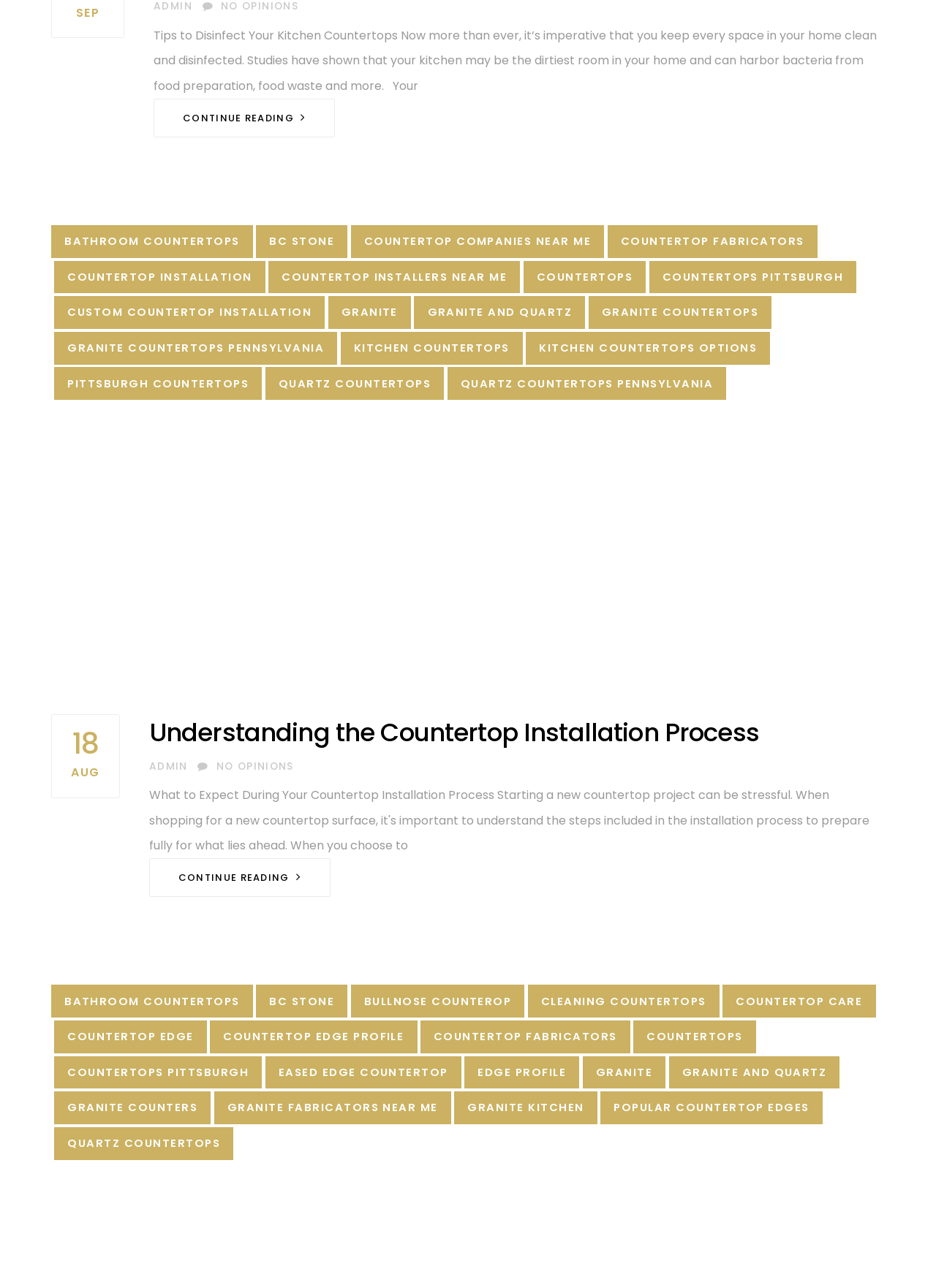Find the bounding box coordinates of the UI element according to this description: "Understanding the Countertop Installation Process".

[0.159, 0.555, 0.811, 0.582]